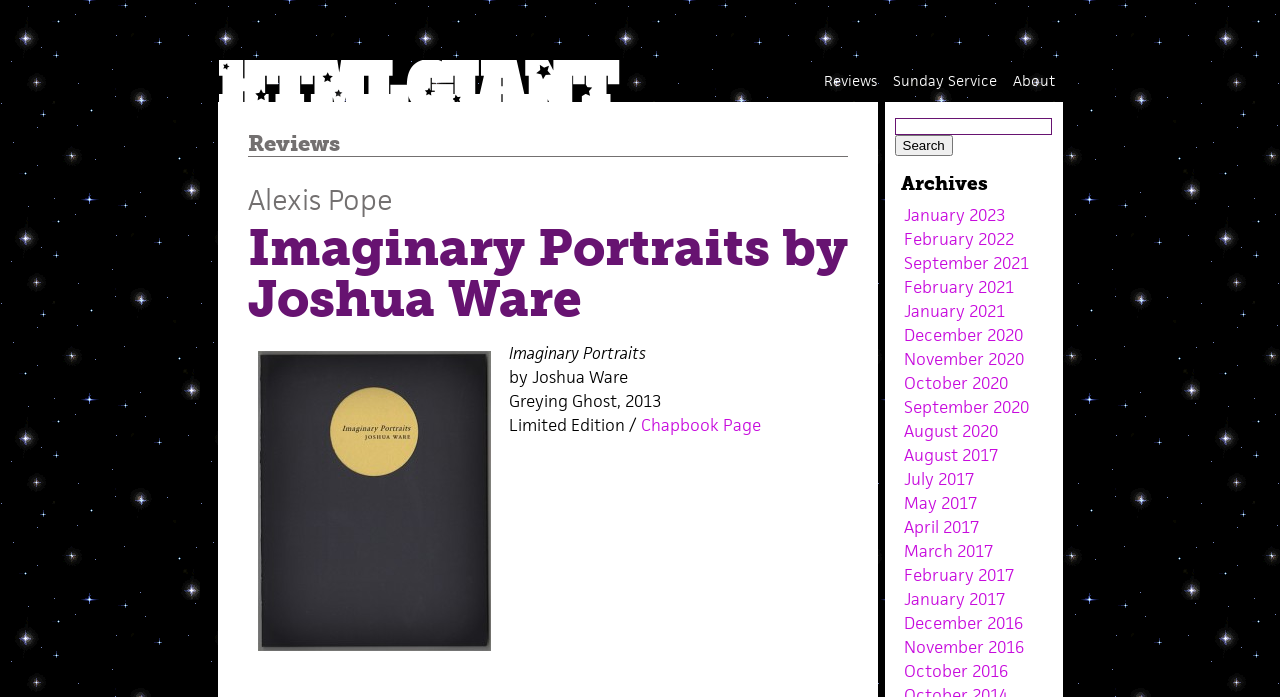Identify the bounding box coordinates of the HTML element based on this description: "About".

[0.791, 0.102, 0.824, 0.129]